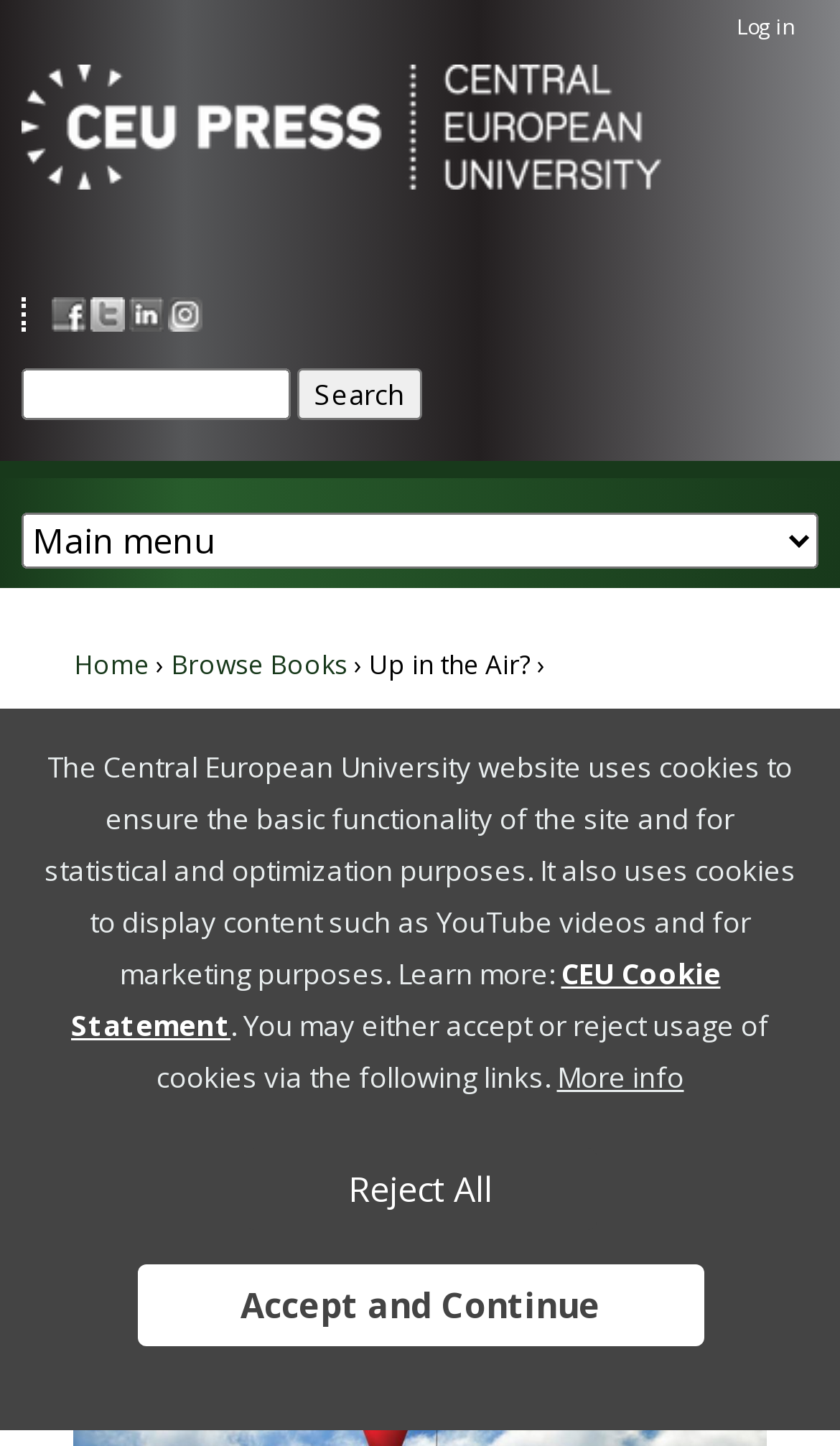What is the name of the book being described?
Your answer should be a single word or phrase derived from the screenshot.

Up in the Air?